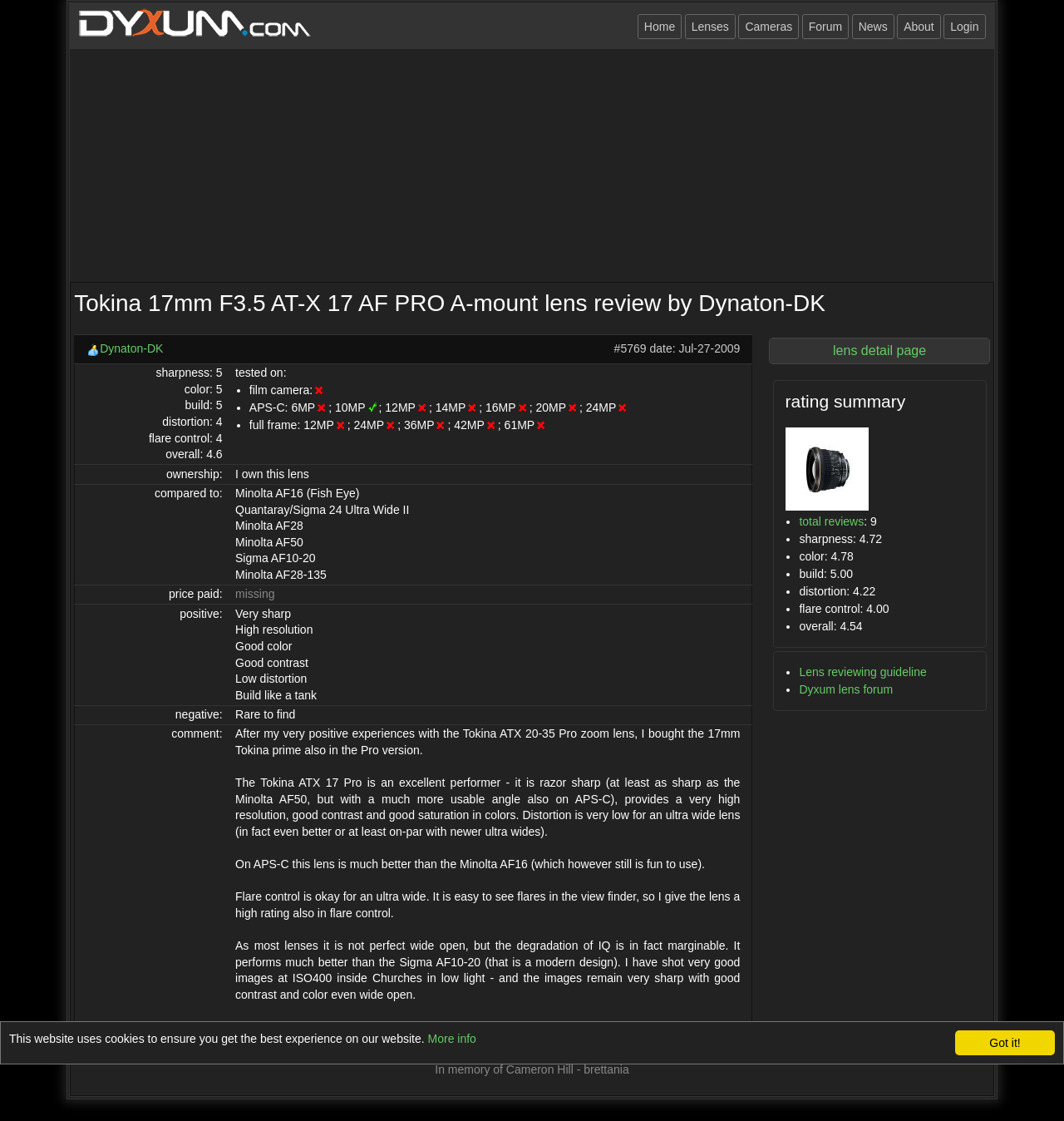Find the bounding box coordinates of the element to click in order to complete the given instruction: "Click on the reviewer's name 'Dynaton-DK'."

[0.081, 0.305, 0.153, 0.317]